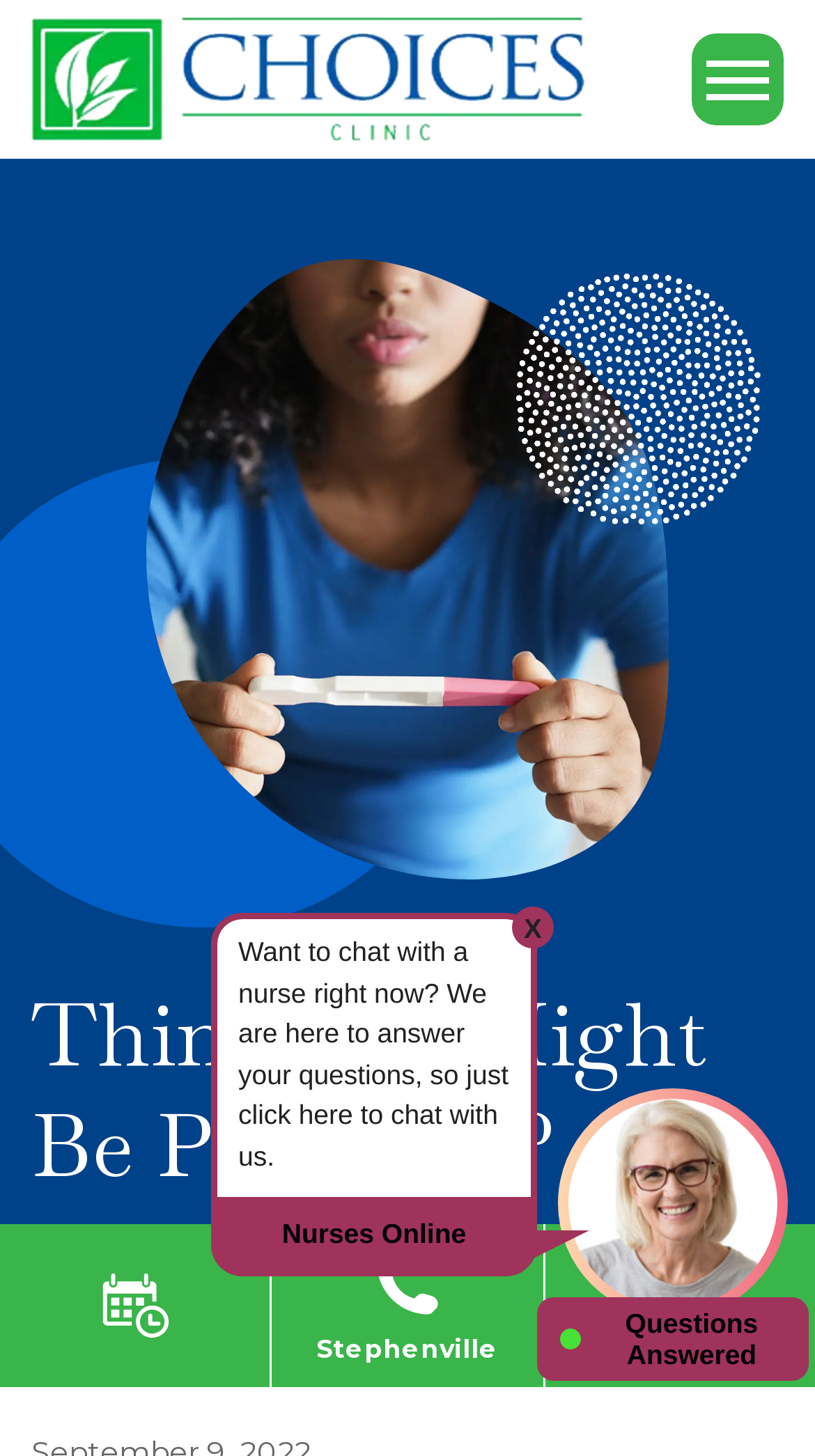Describe all the visual and textual components of the webpage comprehensively.

The webpage is about Choice Clinic Life Resource Center, specifically focusing on pregnancy-related concerns. At the top left, there is a link and an image with the clinic's name. Below this, a button to toggle navigation is located at the top right corner. 

The main heading "Think You Might Be Pregnant?" is prominently displayed in the middle of the page. 

Below the heading, there are three links to schedule an appointment, call Stephenville, and call Young County, respectively, from left to right. Each link is accompanied by a small image, with the "appointment" image on the left, the "call" images in the middle and right. 

At the bottom of the page, there is an iframe, which appears to be a chat widget, taking up the right half of the page.